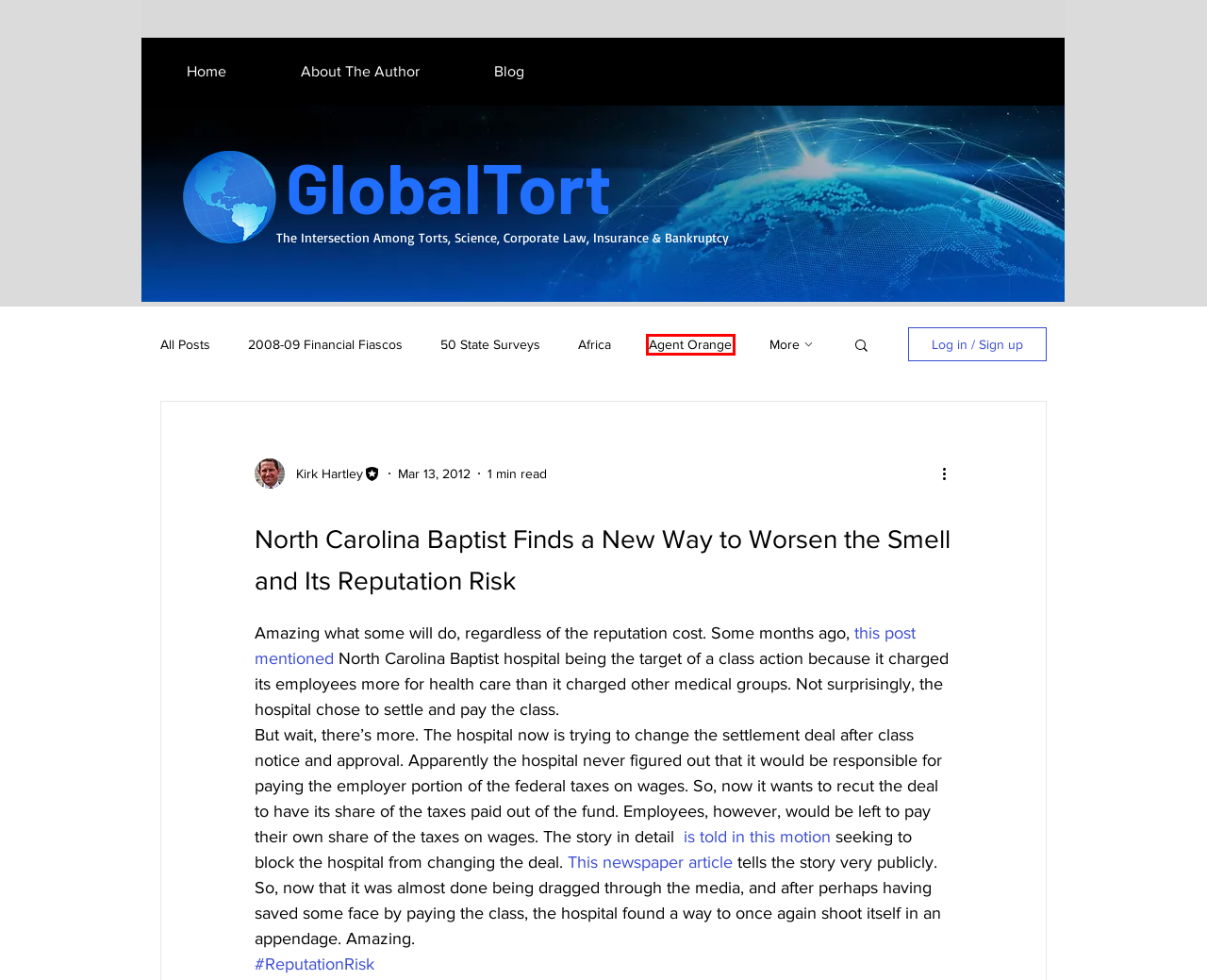Examine the screenshot of the webpage, which includes a red bounding box around an element. Choose the best matching webpage description for the page that will be displayed after clicking the element inside the red bounding box. Here are the candidates:
A. Reputation Risk
B. Expert commentary on mass torts, science and law issues, GlobalTort
C. About The Author | Expert commentary on mass torts, science and law issues, GlobalTort
D. 2008-09 Financial Fiascos
E. Africa
F. 50 State Surveys
G. Agent Orange
H. Blog | Expert commentary on mass torts, science and law issues, GlobalTort

G